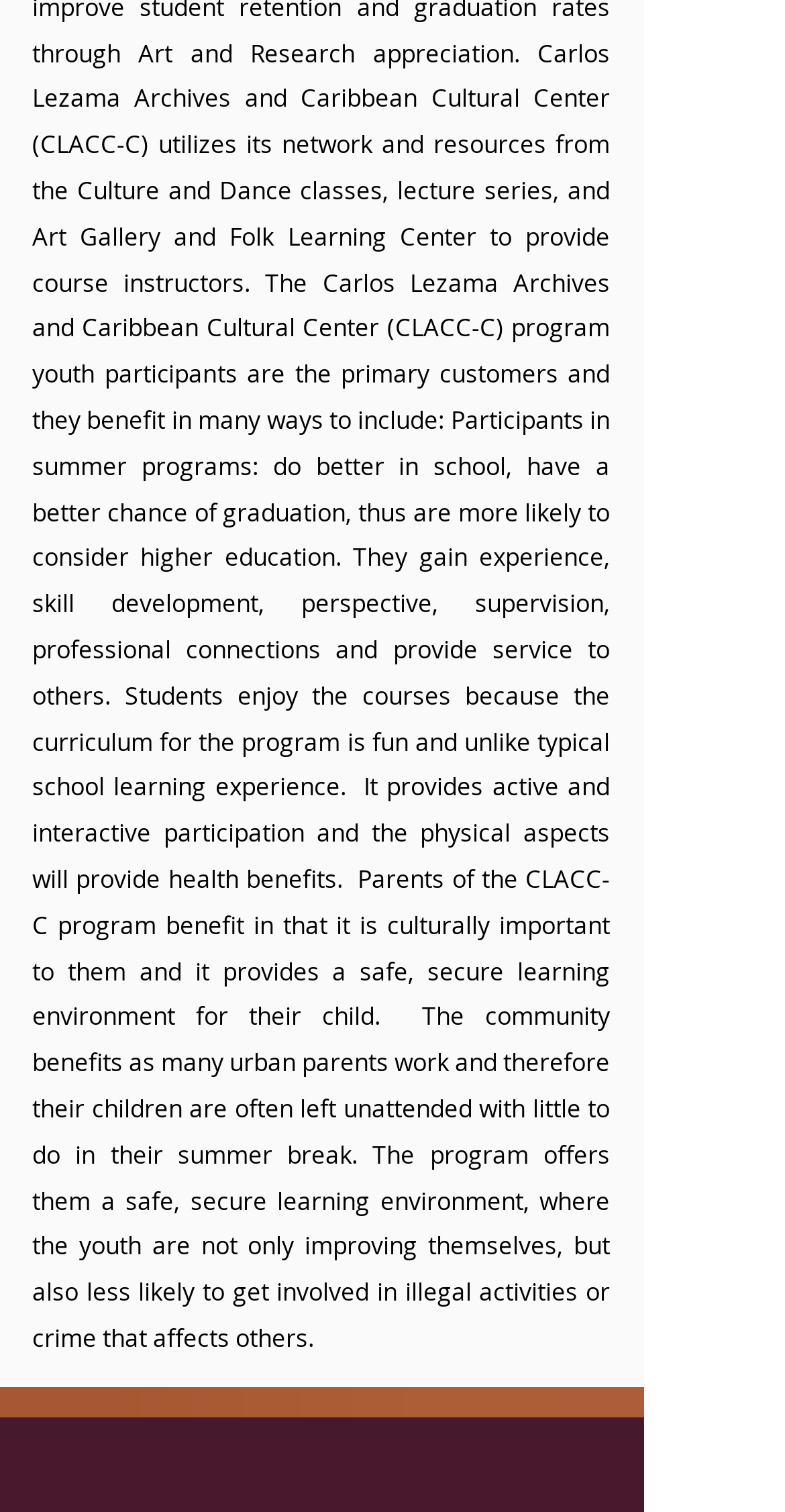Use a single word or phrase to answer the question:
What is the name of the organization?

The Carlos Lezama Archives and Caribbean Cultural Center